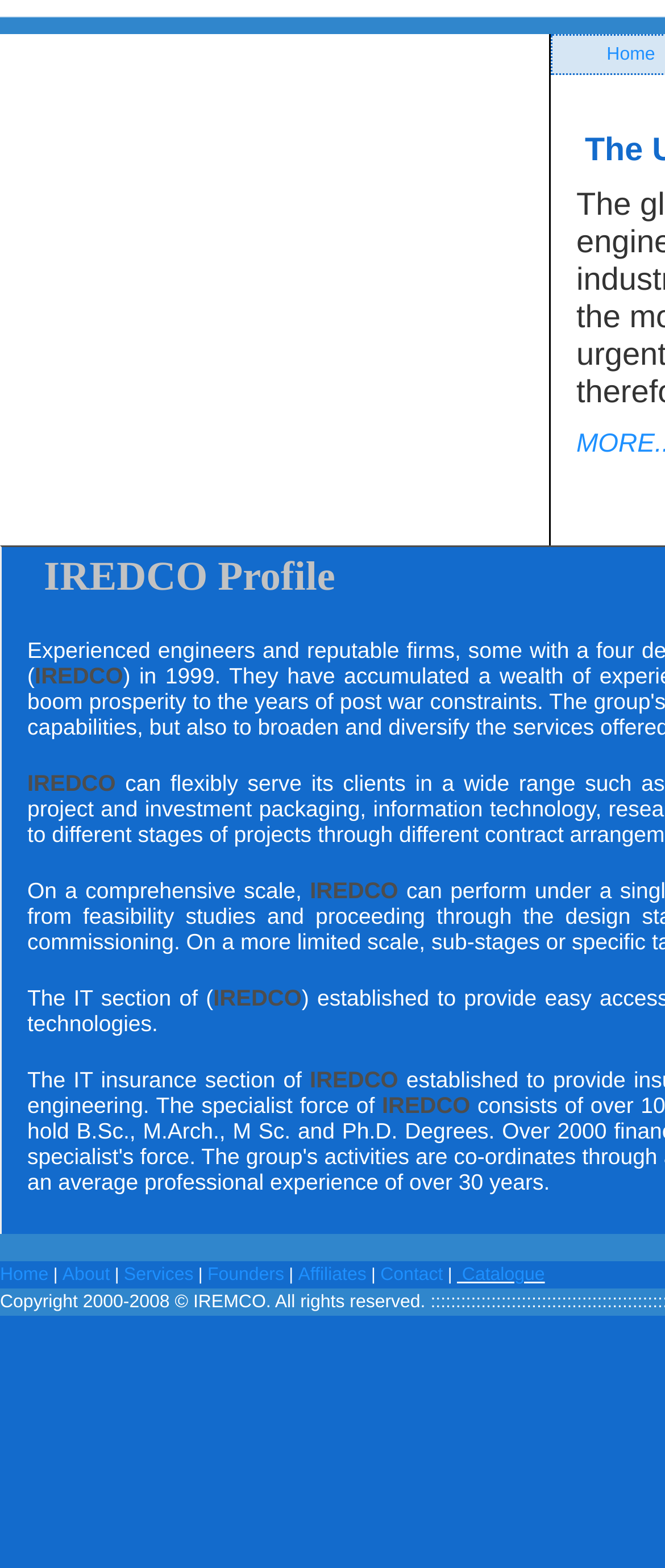What character separates the menu items?
Provide a short answer using one word or a brief phrase based on the image.

|